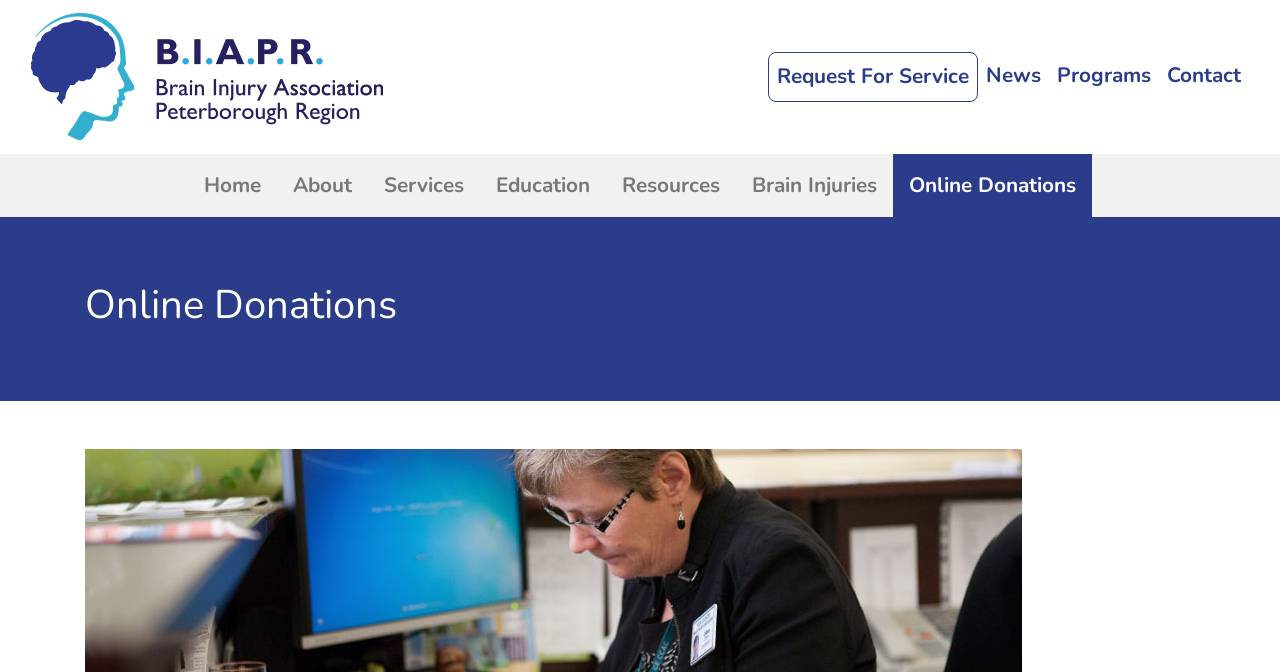Please identify the bounding box coordinates of the element's region that needs to be clicked to fulfill the following instruction: "click the Request For Service link". The bounding box coordinates should consist of four float numbers between 0 and 1, i.e., [left, top, right, bottom].

[0.601, 0.079, 0.763, 0.15]